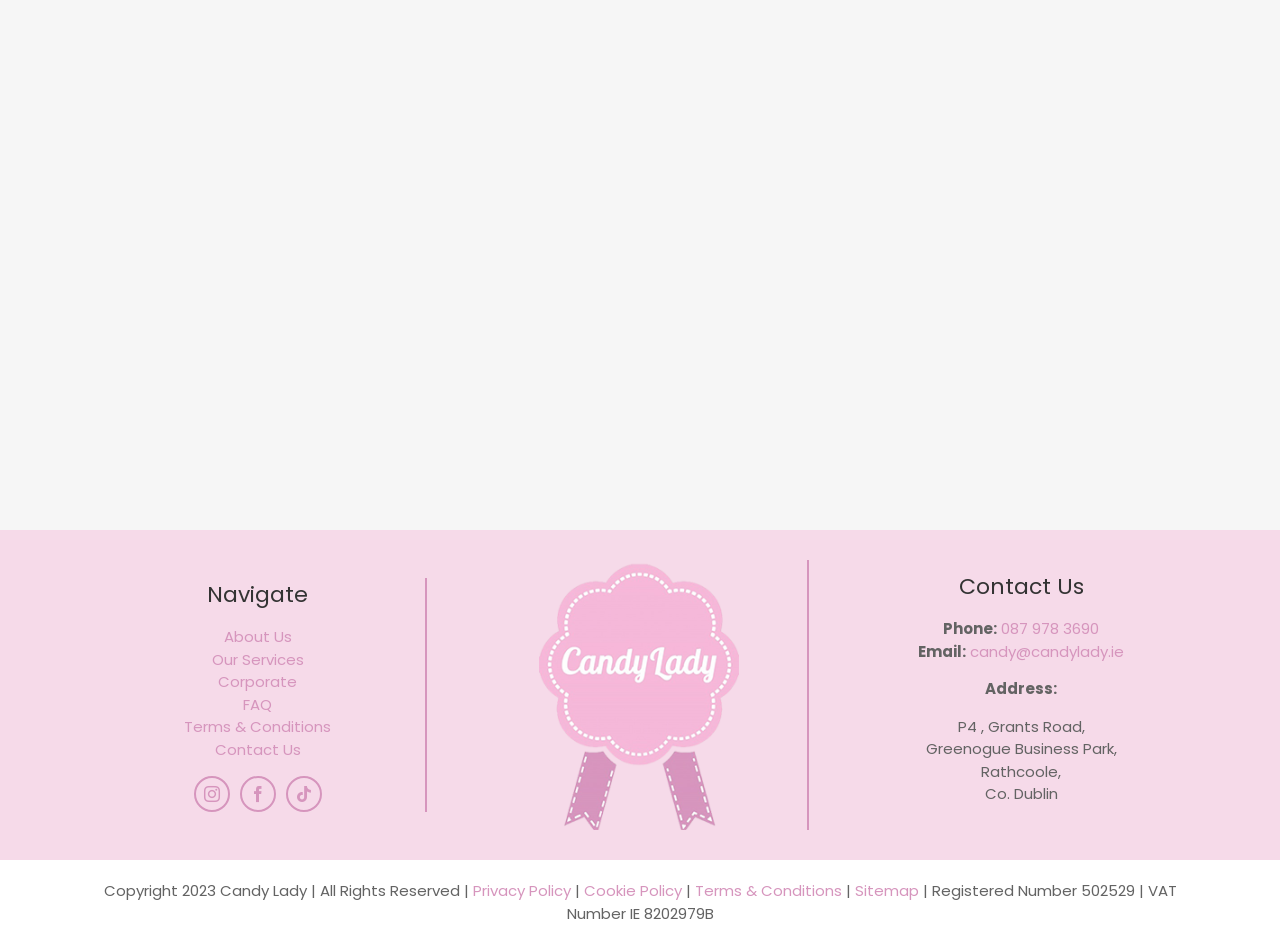What is the address of the company?
Could you give a comprehensive explanation in response to this question?

The address of the company can be found in the static text elements which are located below the 'Address:' static text, and it consists of multiple lines: 'P4, Grants Road,', 'Greenogue Business Park,', 'Rathcoole,', and 'Co. Dublin'.